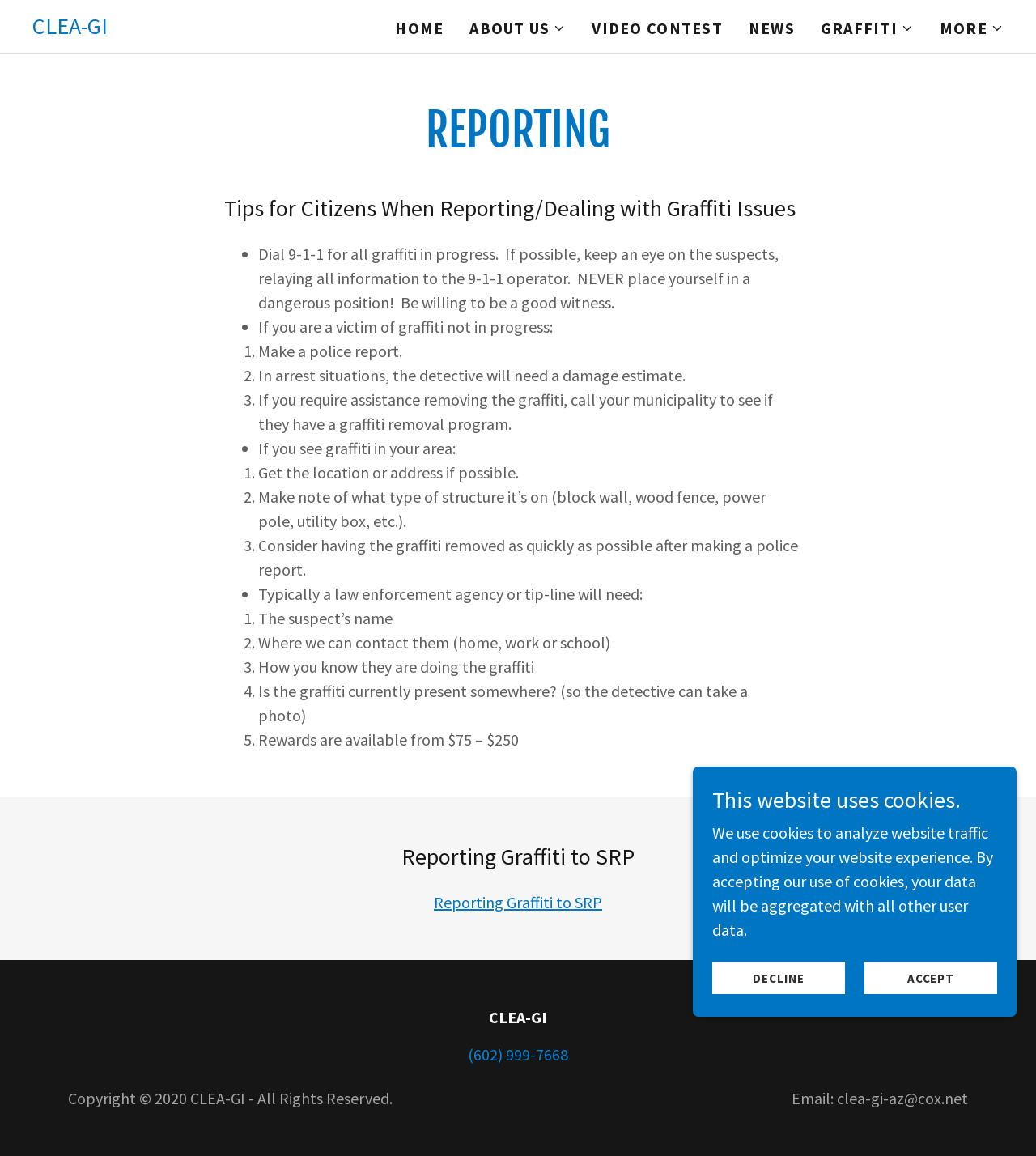What should you do if you see graffiti in progress?
Based on the image content, provide your answer in one word or a short phrase.

Dial 9-1-1